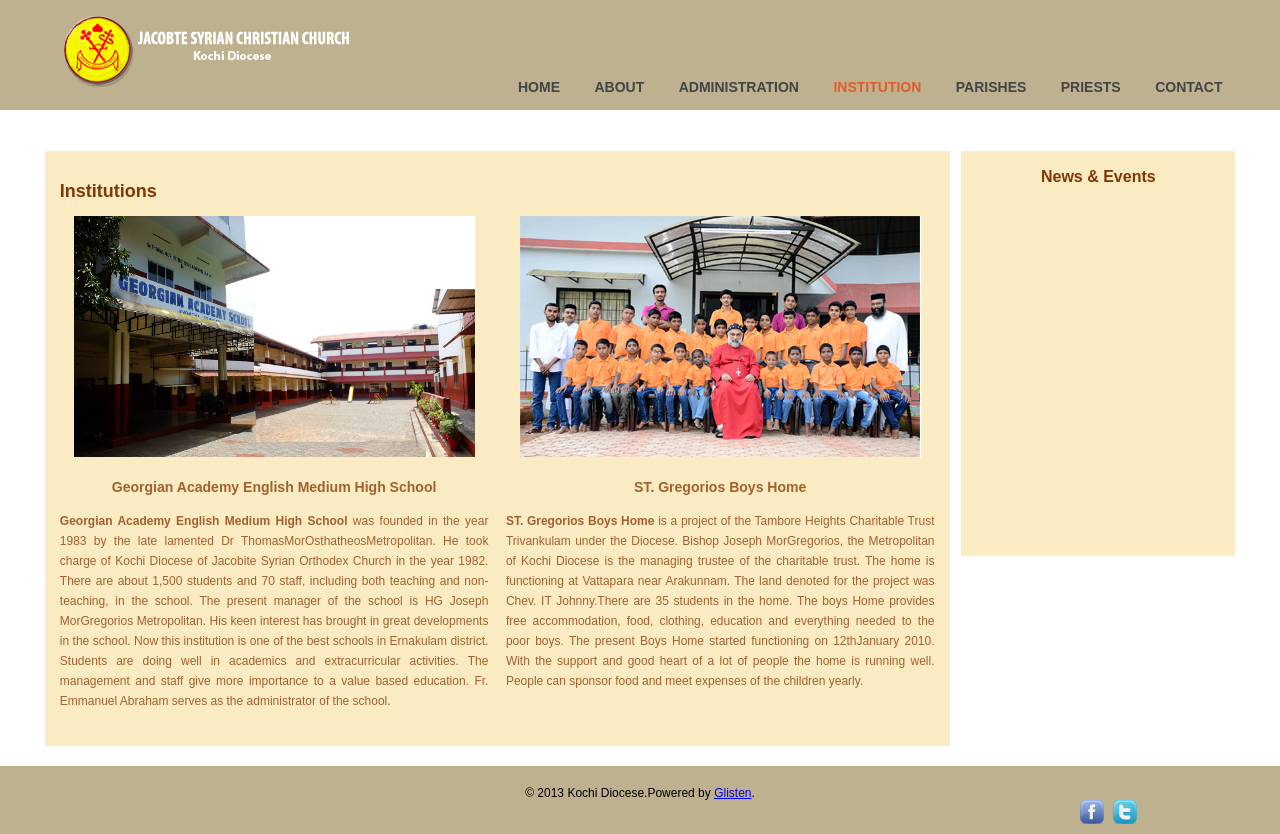Respond with a single word or phrase for the following question: 
How many students are there in ST. Gregorios Boys Home?

35